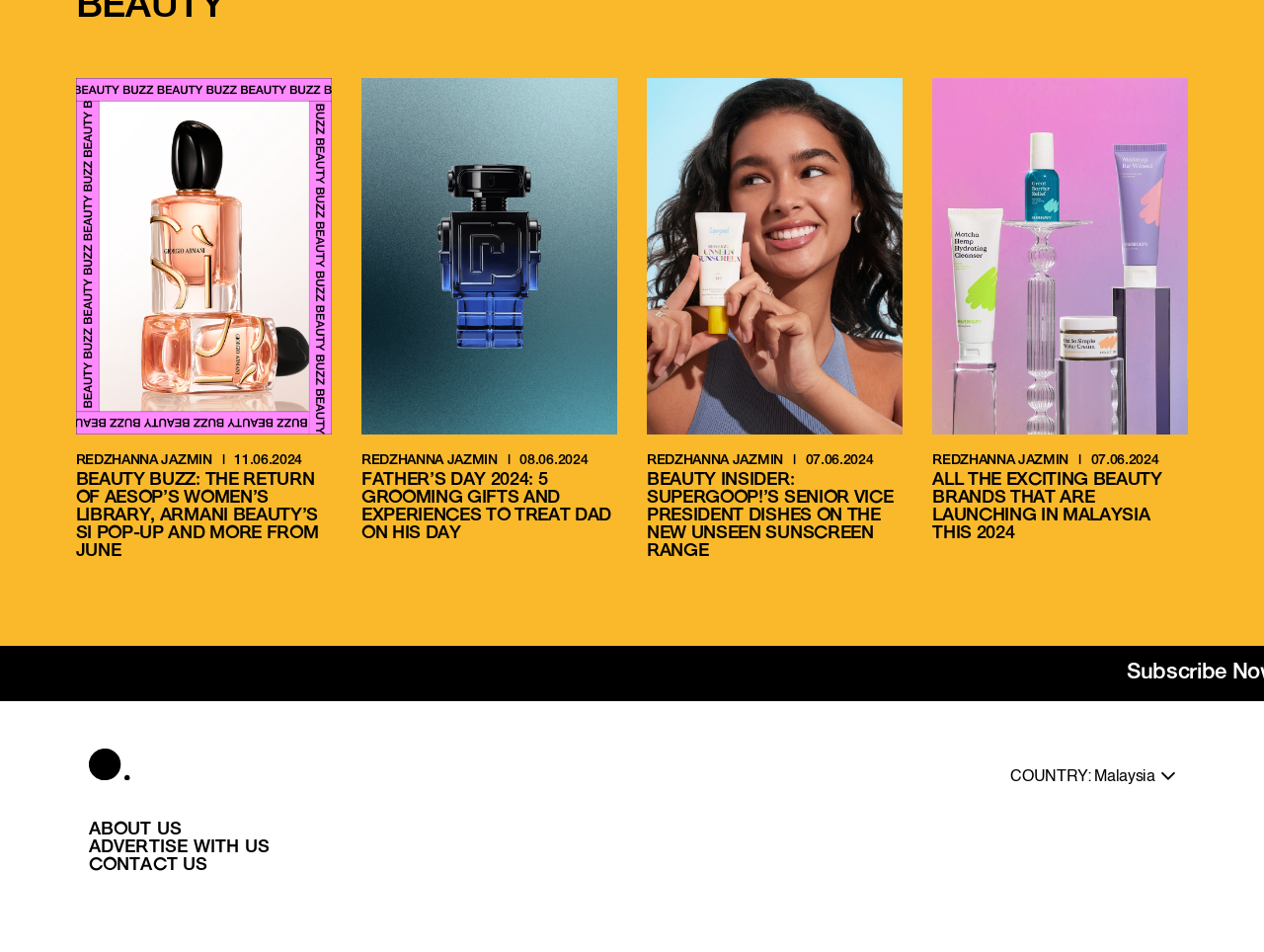What is the author of the first article?
Give a comprehensive and detailed explanation for the question.

The author of the first article can be found by looking at the static text elements below the heading of each article. In this case, the static text element with the text 'REDZHANNA JAZMIN' is located below the heading of the first article, indicating that this is the author of the article.